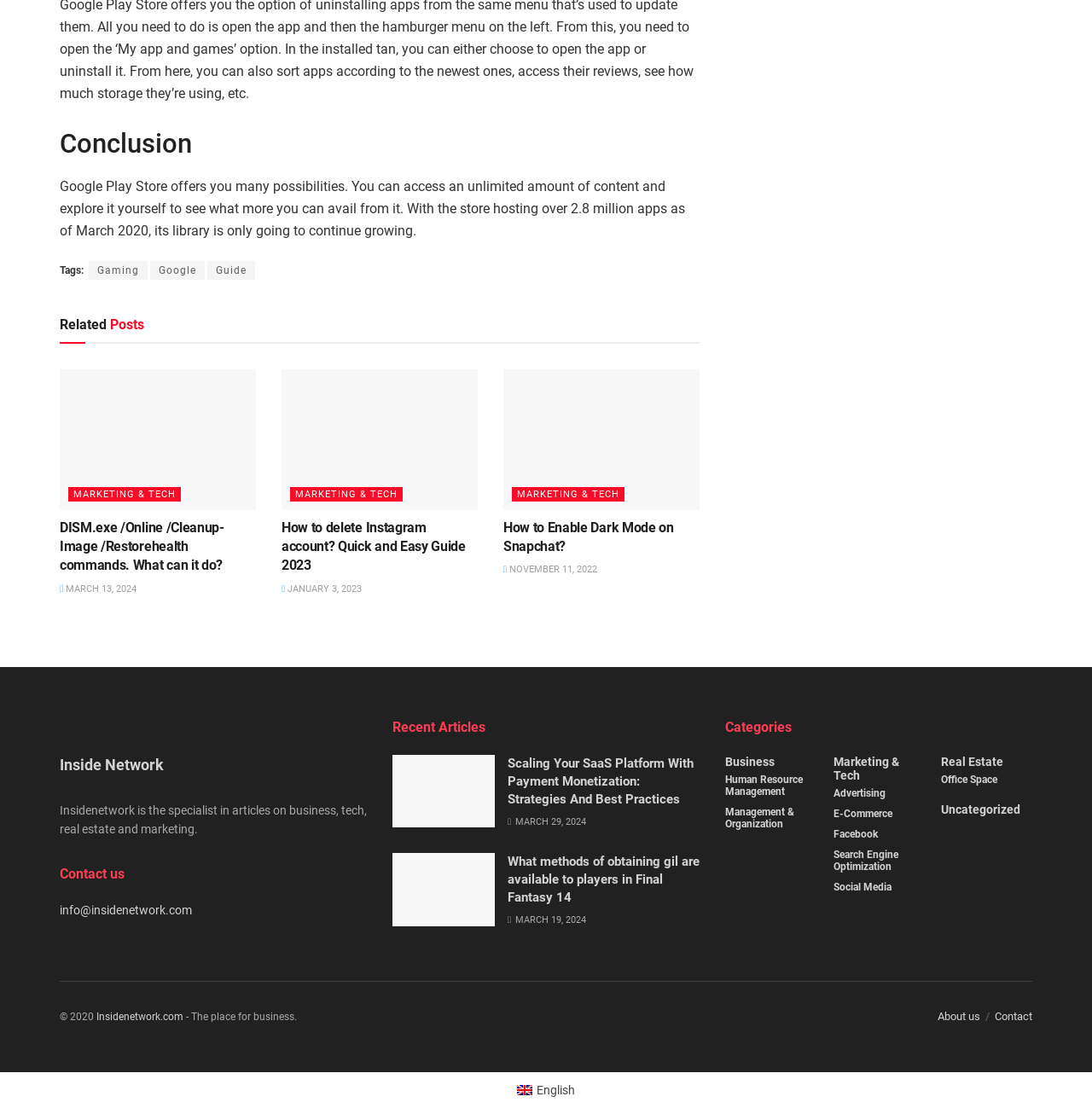Locate the coordinates of the bounding box for the clickable region that fulfills this instruction: "Read the article about 'How to delete Instagram account'".

[0.258, 0.468, 0.437, 0.52]